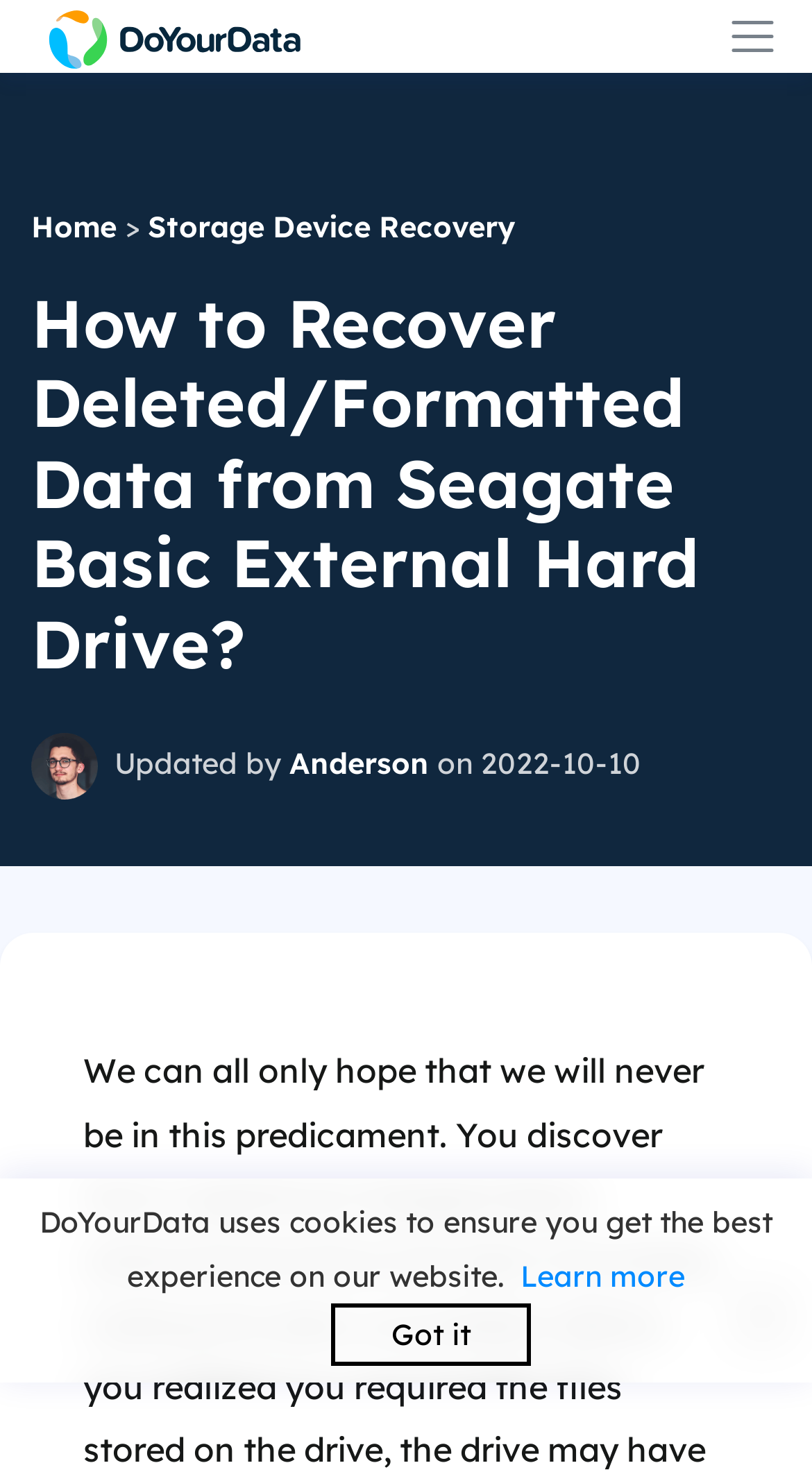Provide your answer in one word or a succinct phrase for the question: 
When was the article updated?

2022-10-10